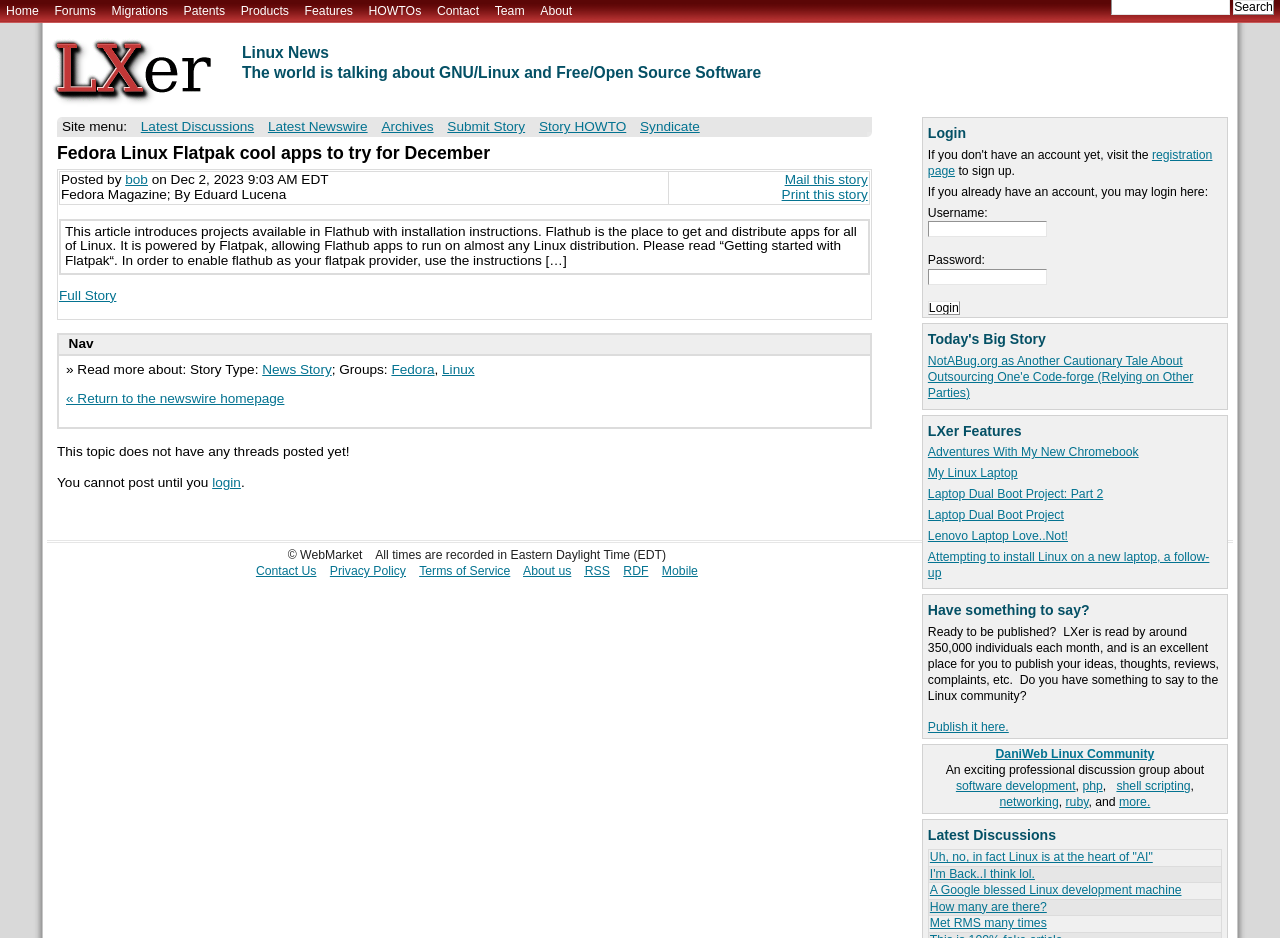Generate a comprehensive description of the webpage content.

The webpage is about LXer, a Linux news and community website. At the top, there is a navigation menu with links to "Home", "Forums", "Migrations", "Patents", "Products", "Features", "HOWTOs", "Contact", and "Team". On the right side of the navigation menu, there is a search button. Below the navigation menu, there is a logo image of LXer.

The main content of the webpage is divided into several sections. The first section is a heading that reads "Linux News The world is talking about GNU/Linux and Free/Open Source Software". Below this heading, there is a login section where users can enter their username and password to log in. There is also a link to a registration page for new users.

The next section is a heading that reads "Today's Big Story", followed by a link to an article titled "NotABug.org as Another Cautionary Tale About Outsourcing One's Code-forge (Relying on Other Parties)". Below this, there is a section titled "LXer Features" that lists several links to articles, including "Adventures With My New Chromebook", "My Linux Laptop", and "Laptop Dual Boot Project: Part 2".

The following section is a heading that reads "Have something to say?", followed by a paragraph of text that invites users to publish their ideas, thoughts, and reviews on the website. There is a link to publish an article and a link to the DaniWeb Linux Community, a professional discussion group about software development, php, shell scripting, and networking.

Below this, there is a section titled "Latest Discussions" that lists several links to discussion topics, including "Uh, no, in fact Linux is at the heart of 'AI'", "I'm Back..I think lol.", and "A Google blessed Linux development machine".

On the left side of the webpage, there is a menu with links to "Latest Discussions", "Latest Newswire", "Archives", "Submit Story", "Story HOWTO", and "Syndicate". At the bottom of the webpage, there is an article titled "Fedora Linux Flatpak cool apps to try for December" that introduces projects available in Flathub with installation instructions.